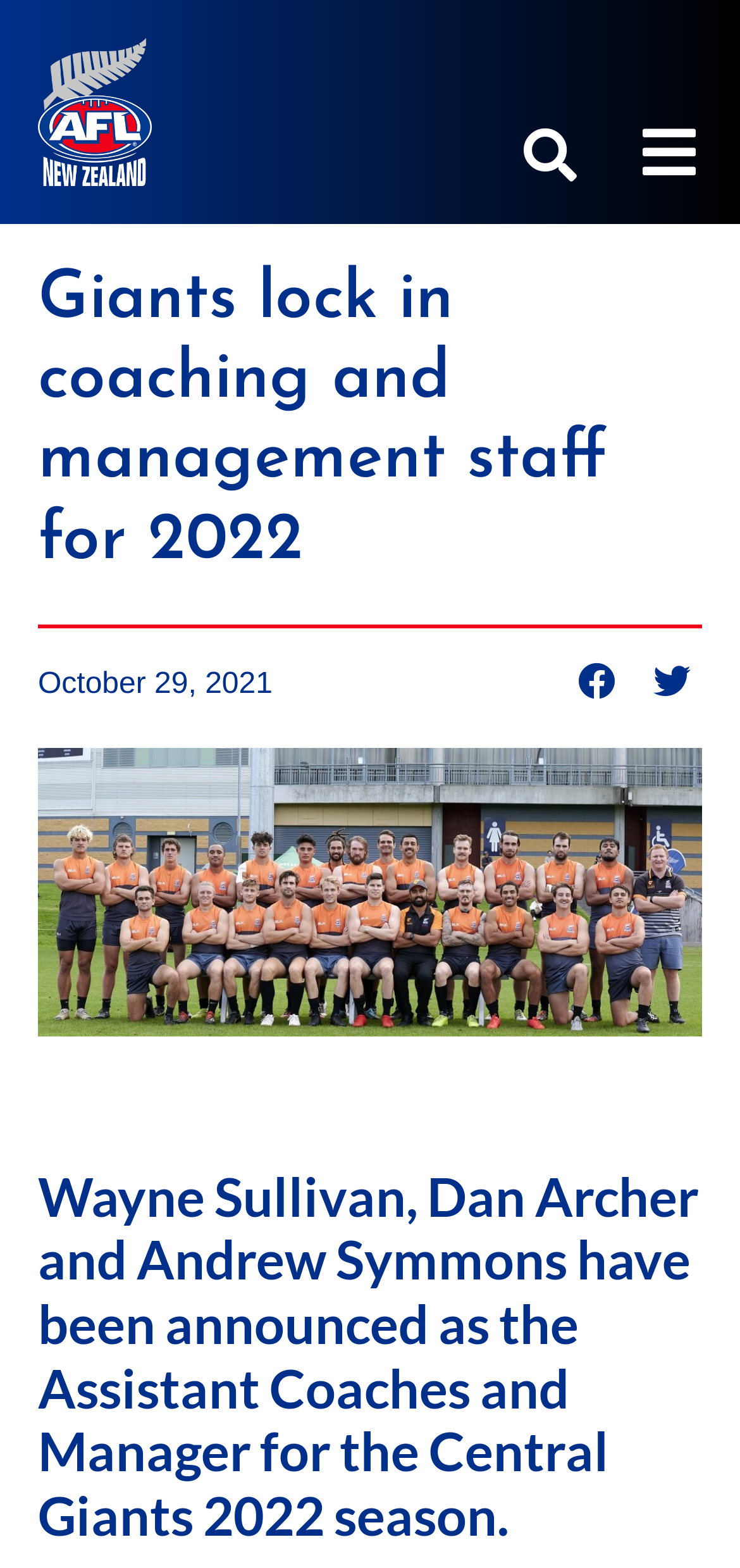Analyze the image and provide a detailed answer to the question: How many social media share buttons are there?

I counted the number of social media share buttons on the webpage, which are 'Share on facebook' and 'Share on twitter', and found that there are 2 buttons.